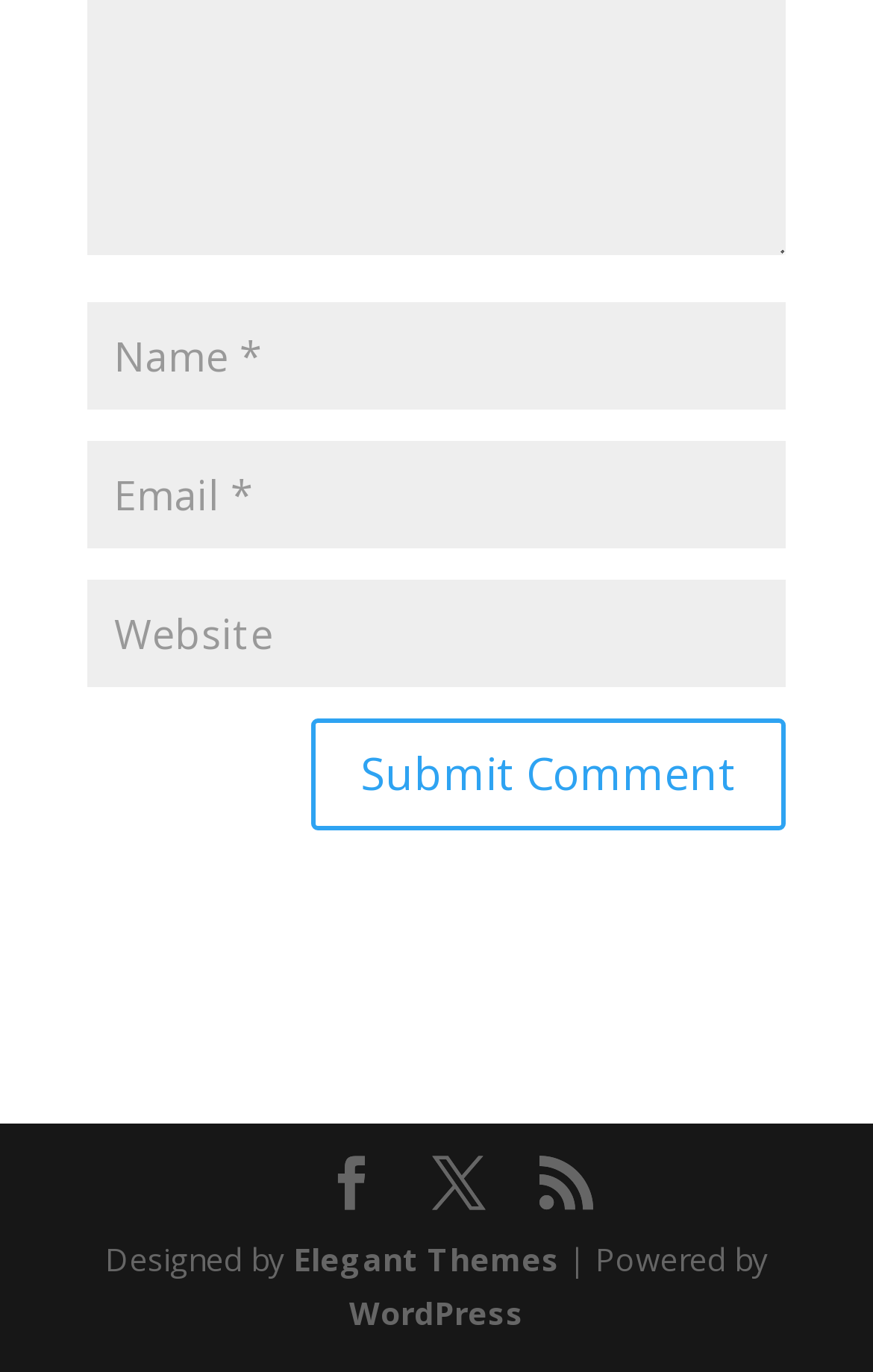What is the function of the links at the bottom of the webpage?
From the details in the image, answer the question comprehensively.

The links at the bottom of the webpage have icons that resemble social media icons, suggesting that they are links to the webpage's social media profiles.